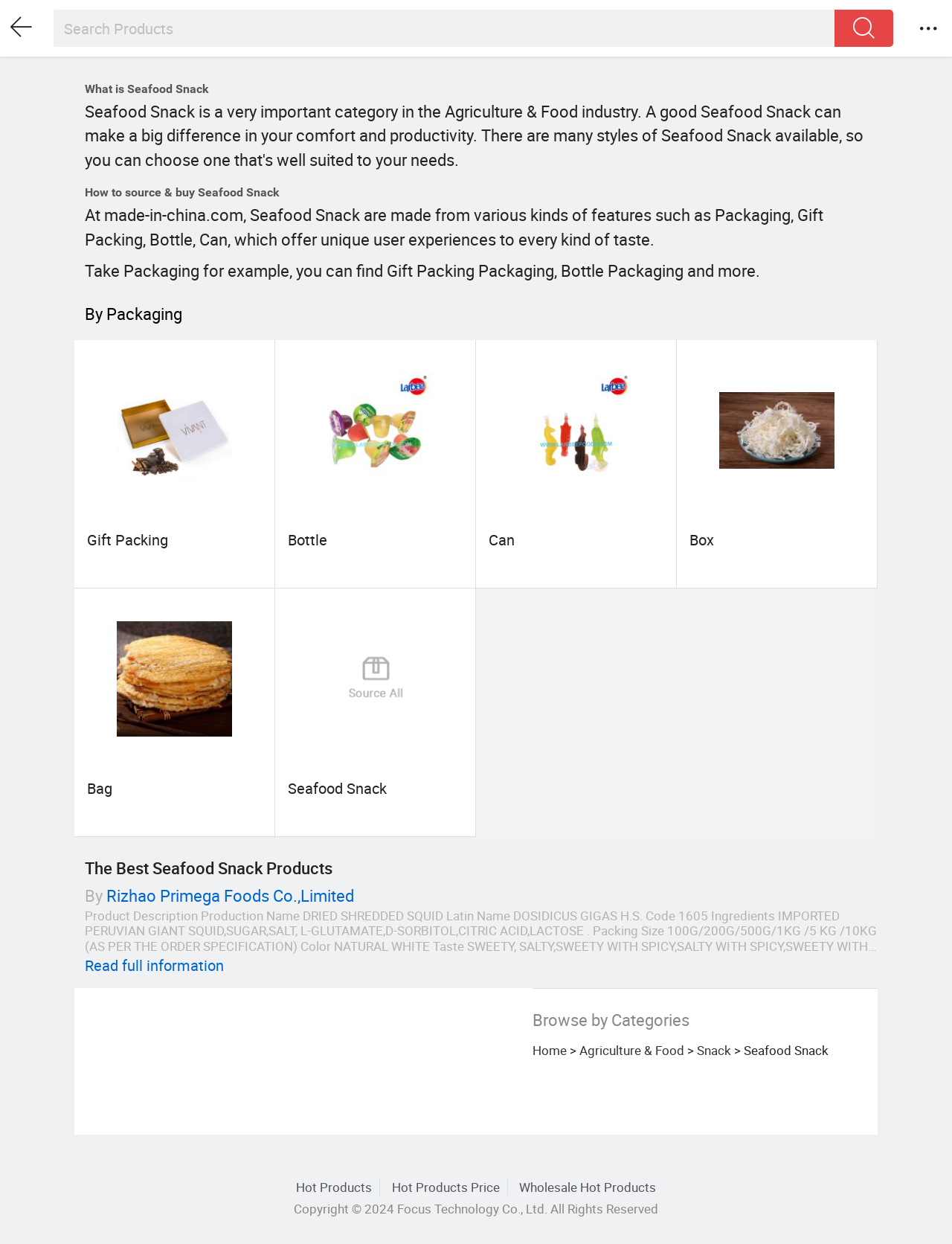Use a single word or phrase to answer this question: 
What is the copyright information of this webpage?

Copyright © 2024 Focus Technology Co., Ltd.